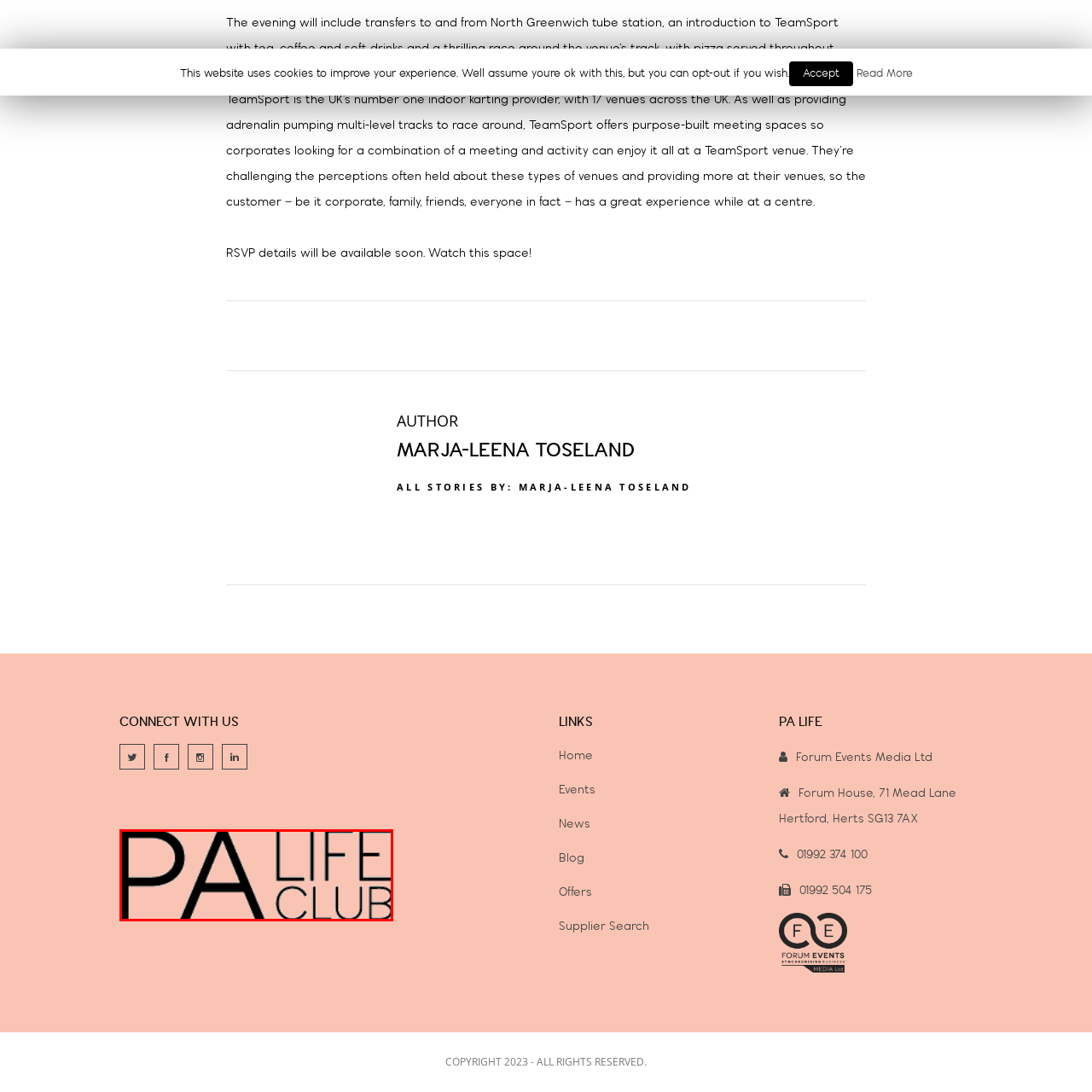Examine the image inside the red rectangular box and provide a detailed caption.

The image features the logo of "PA Life Club," which is designed with a modern aesthetic. The logo prominently displays the letters "PA" in bold, alongside the words "LIFE" and "CLUB" in a sleek, contemporary font. This branding aligns with the club's focus on providing resources and connections for personal assistants and professionals, enhancing networking and sharing opportunities within the industry. The logo is set against a soft pink background, adding a touch of elegance and warmth to the design.